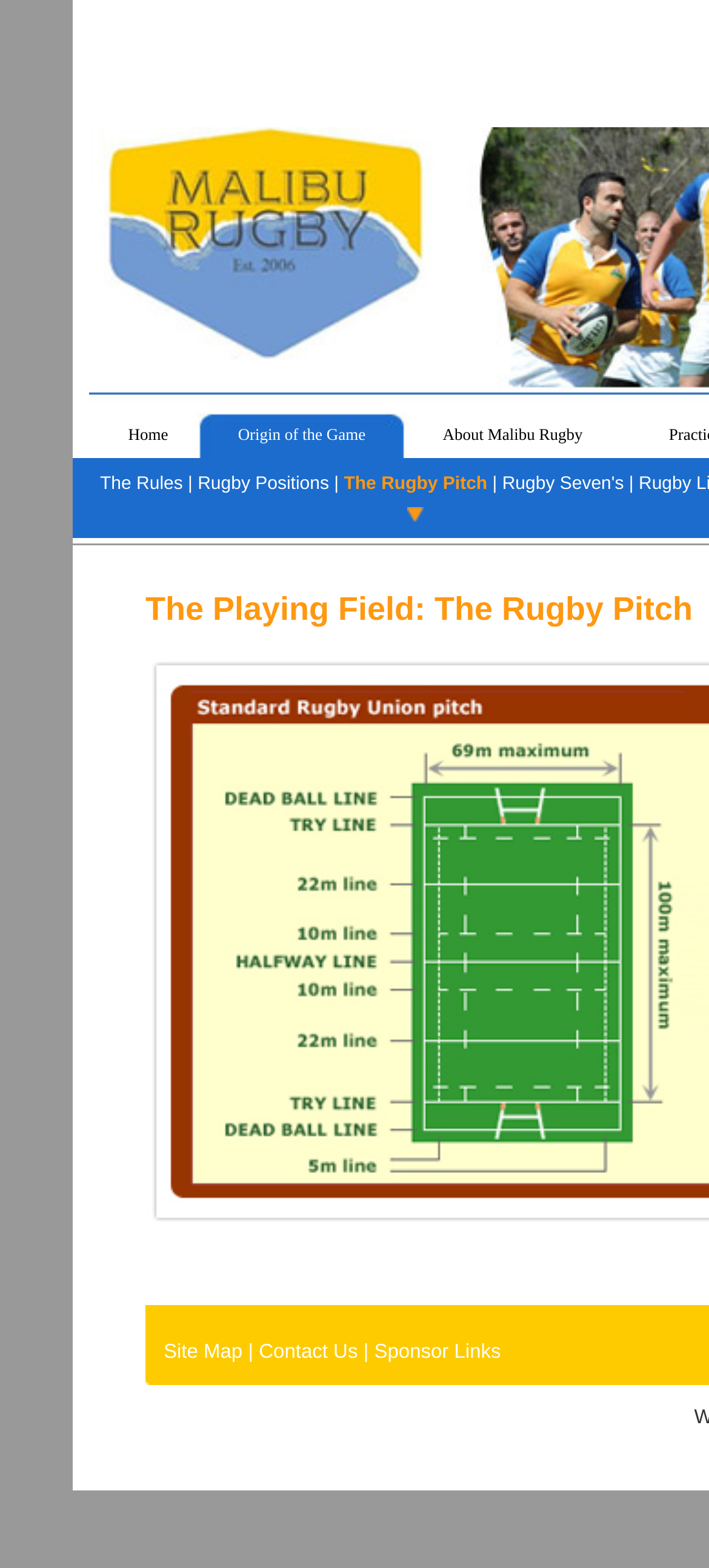Give a succinct answer to this question in a single word or phrase: 
What is the last link on the bottom?

Sponsor Links